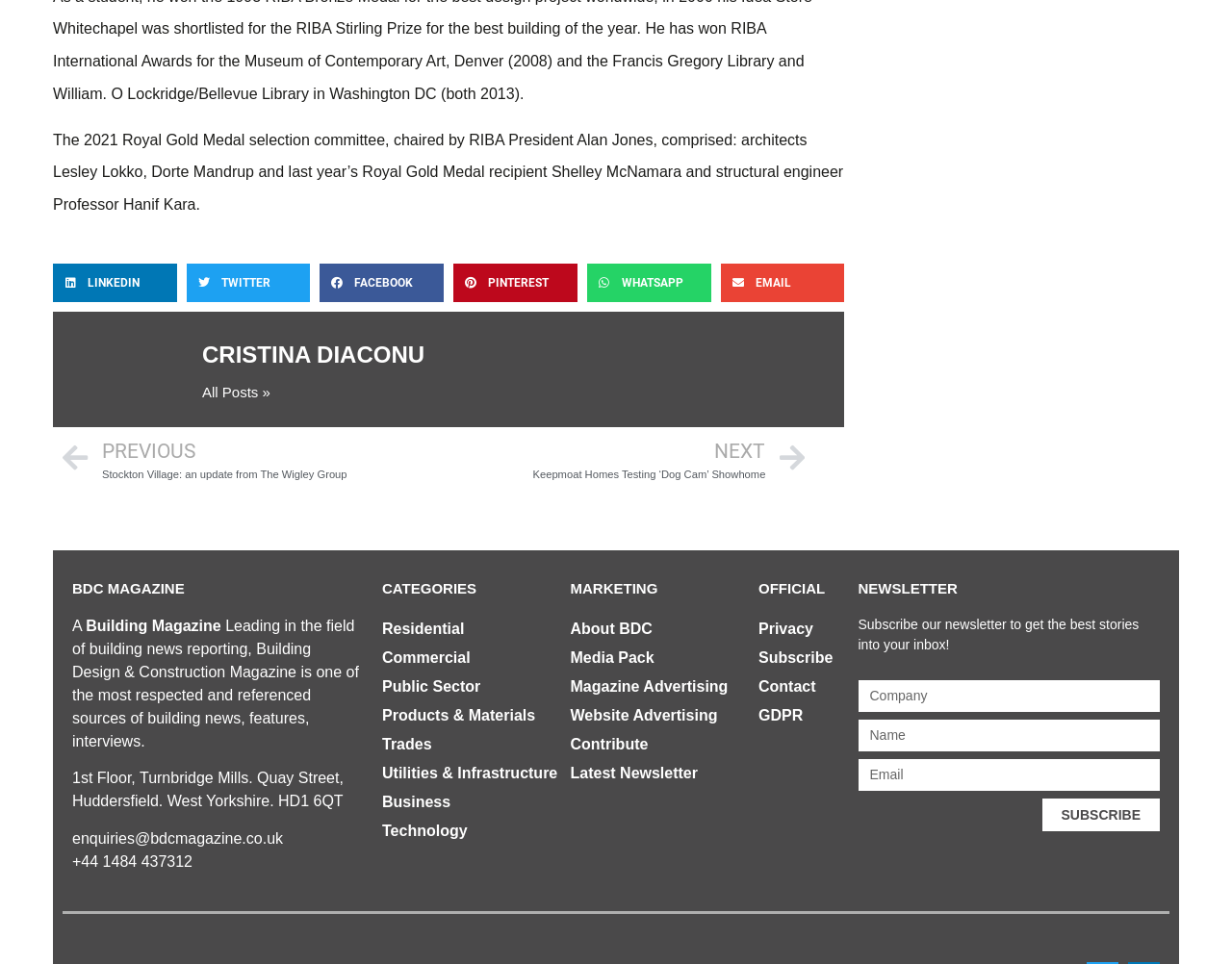Given the element description "Website Advertising", identify the bounding box of the corresponding UI element.

[0.447, 0.728, 0.598, 0.758]